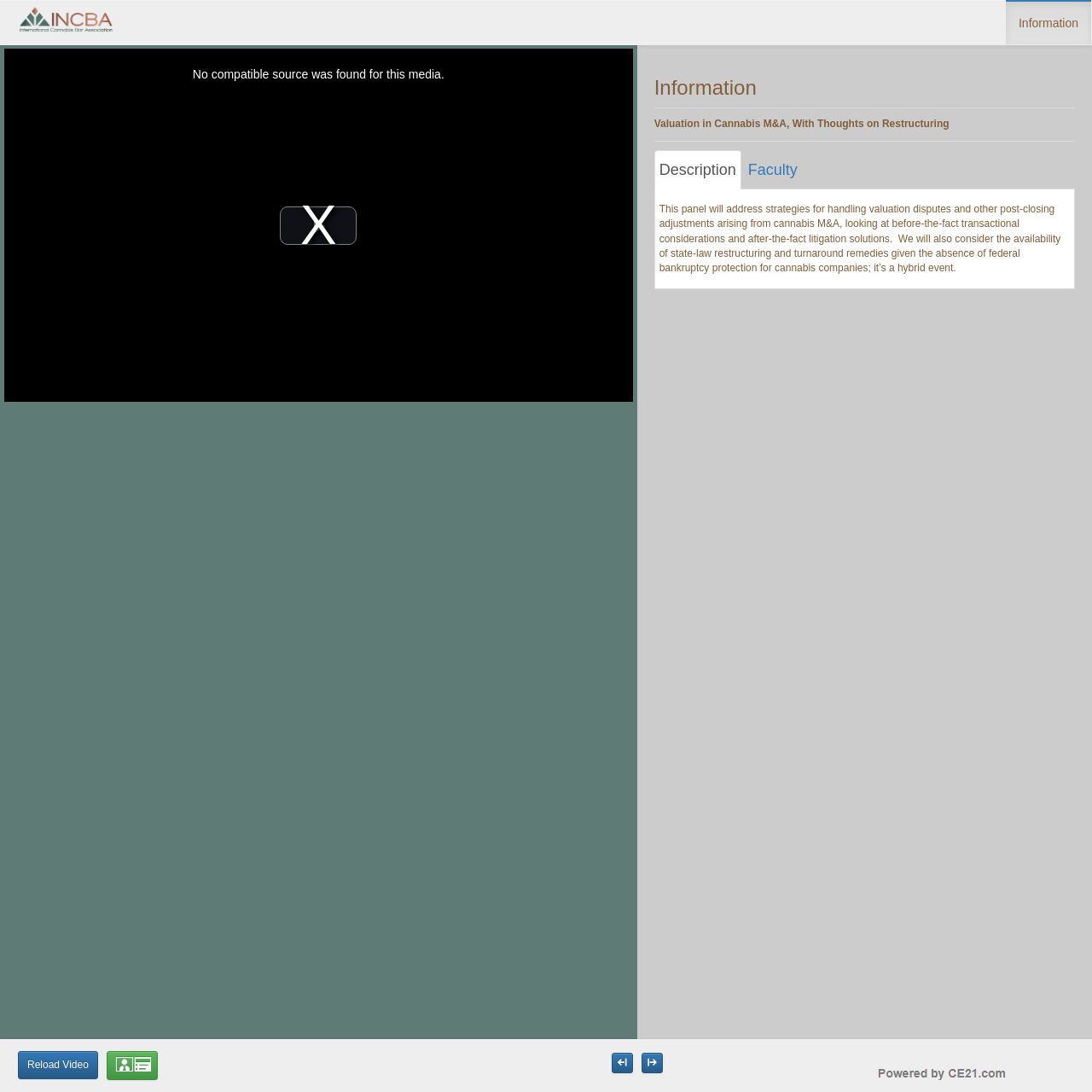Identify the bounding box coordinates of the clickable region required to complete the instruction: "Select the Faculty tab". The coordinates should be given as four float numbers within the range of 0 and 1, i.e., [left, top, right, bottom].

[0.68, 0.137, 0.735, 0.174]